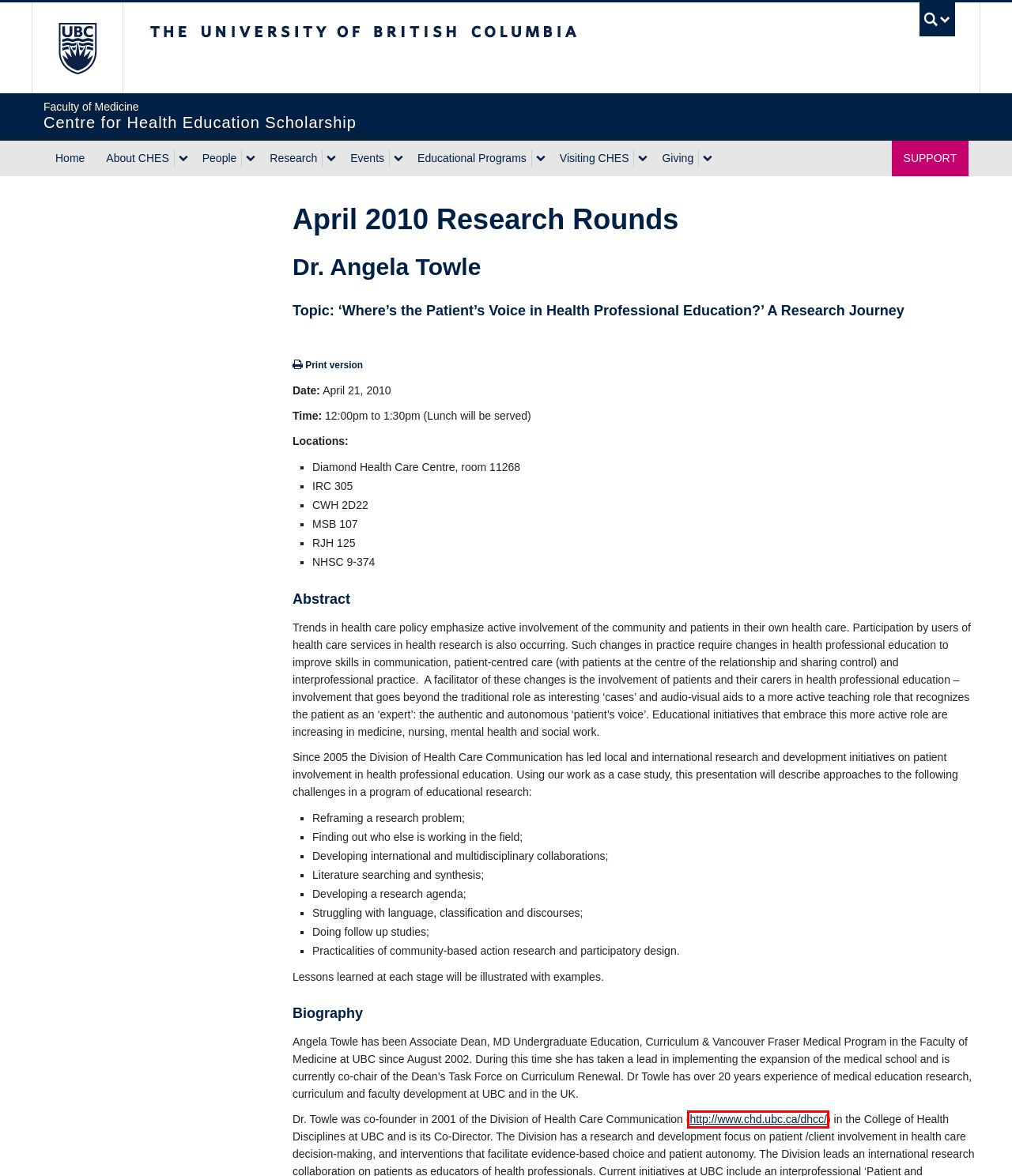Review the webpage screenshot provided, noting the red bounding box around a UI element. Choose the description that best matches the new webpage after clicking the element within the bounding box. The following are the options:
A. The University of British Columbia
B. Giving | Centre for Health Education Scholarship
C. Home | Copyright at UBC
D. Campus Services | The University of British Columbia
E. PCPE | UBC Health
F. Programs | Centre for Health Education Scholarship
G. About CHES | Centre for Health Education Scholarship
H. About UBC | The University of British Columbia

E